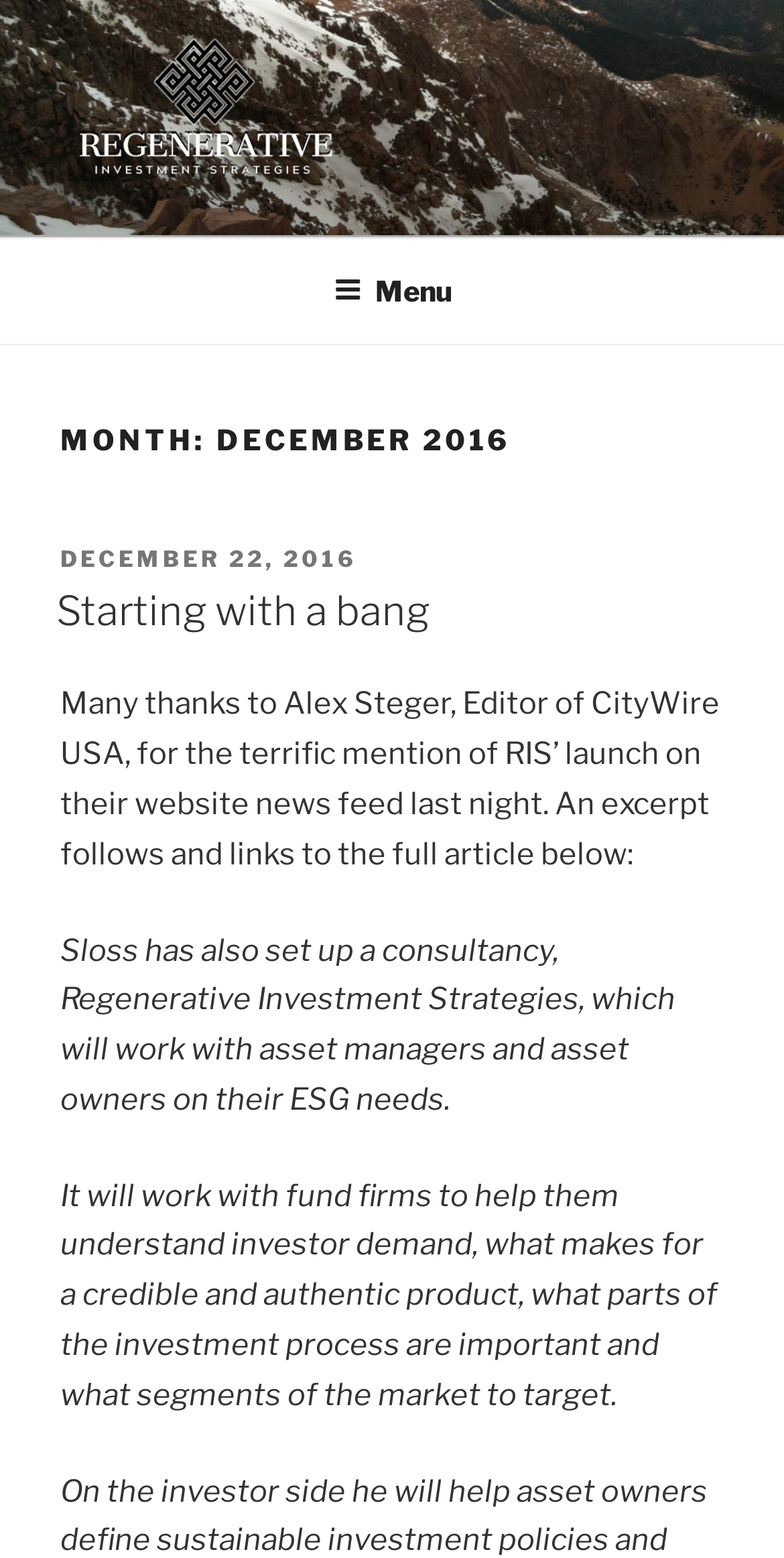Locate the headline of the webpage and generate its content.

MONTH: DECEMBER 2016